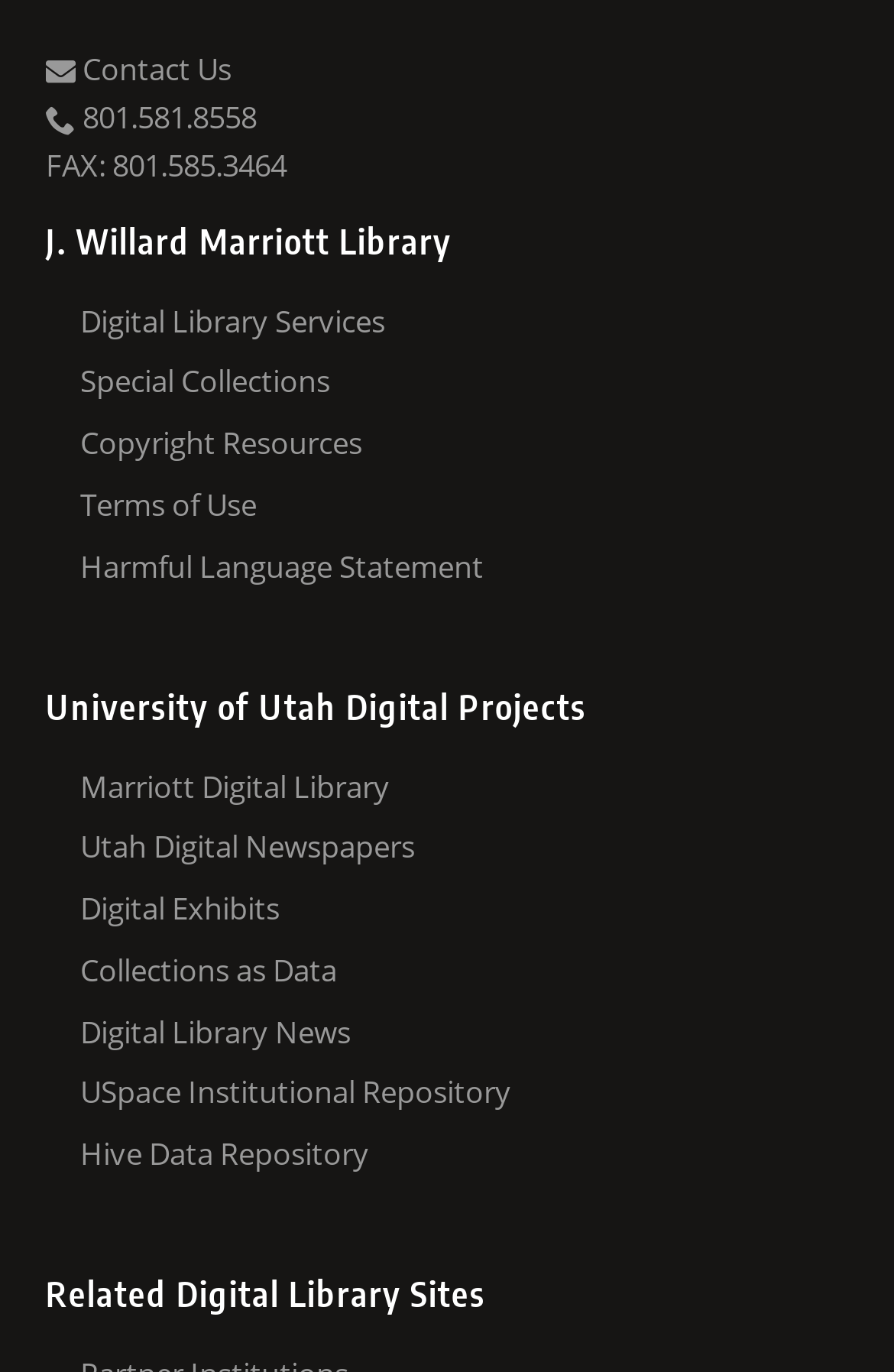What is the purpose of the 'Collections as Data' link? Look at the image and give a one-word or short phrase answer.

Unknown